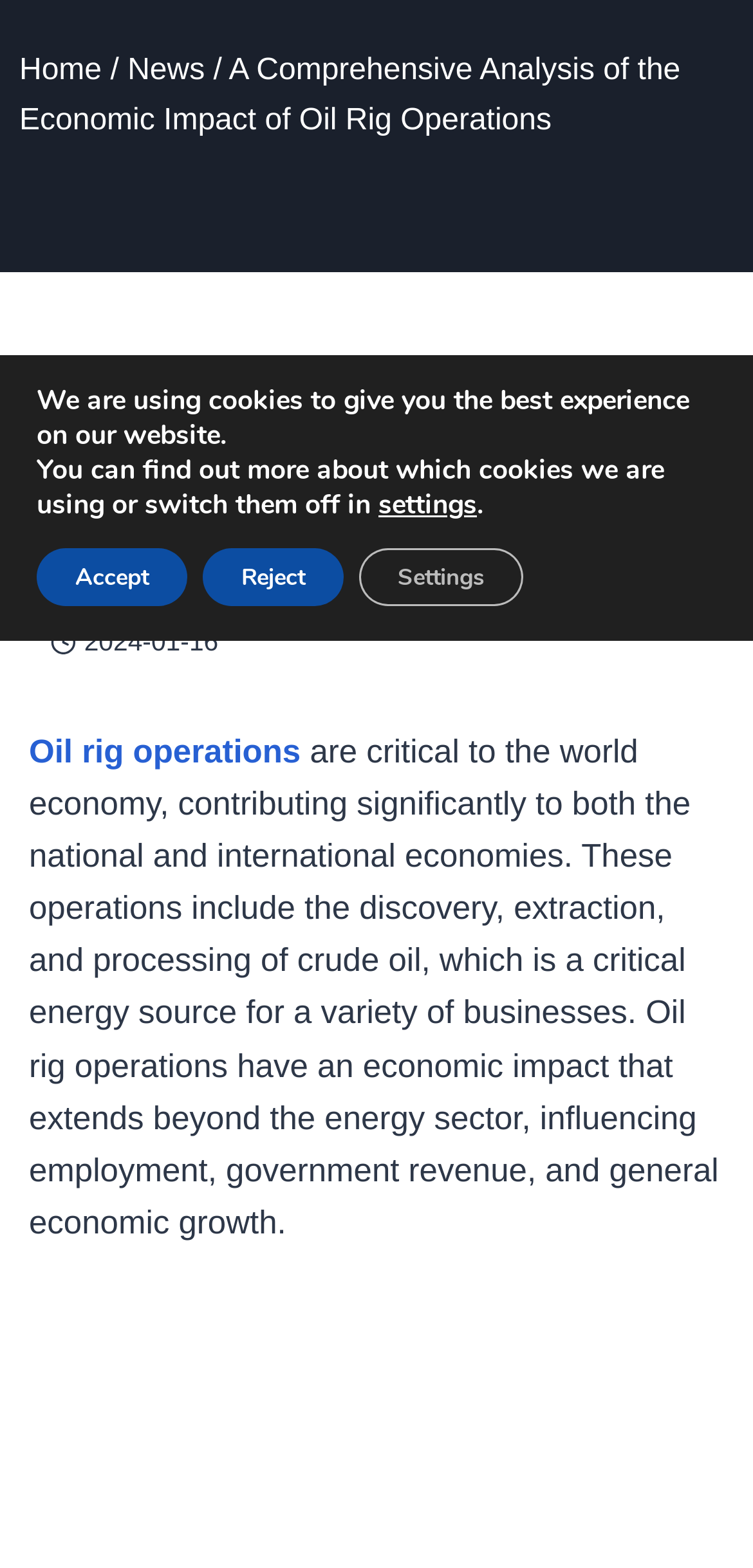Using the given description, provide the bounding box coordinates formatted as (top-left x, top-left y, bottom-right x, bottom-right y), with all values being floating point numbers between 0 and 1. Description: settings

[0.503, 0.311, 0.633, 0.334]